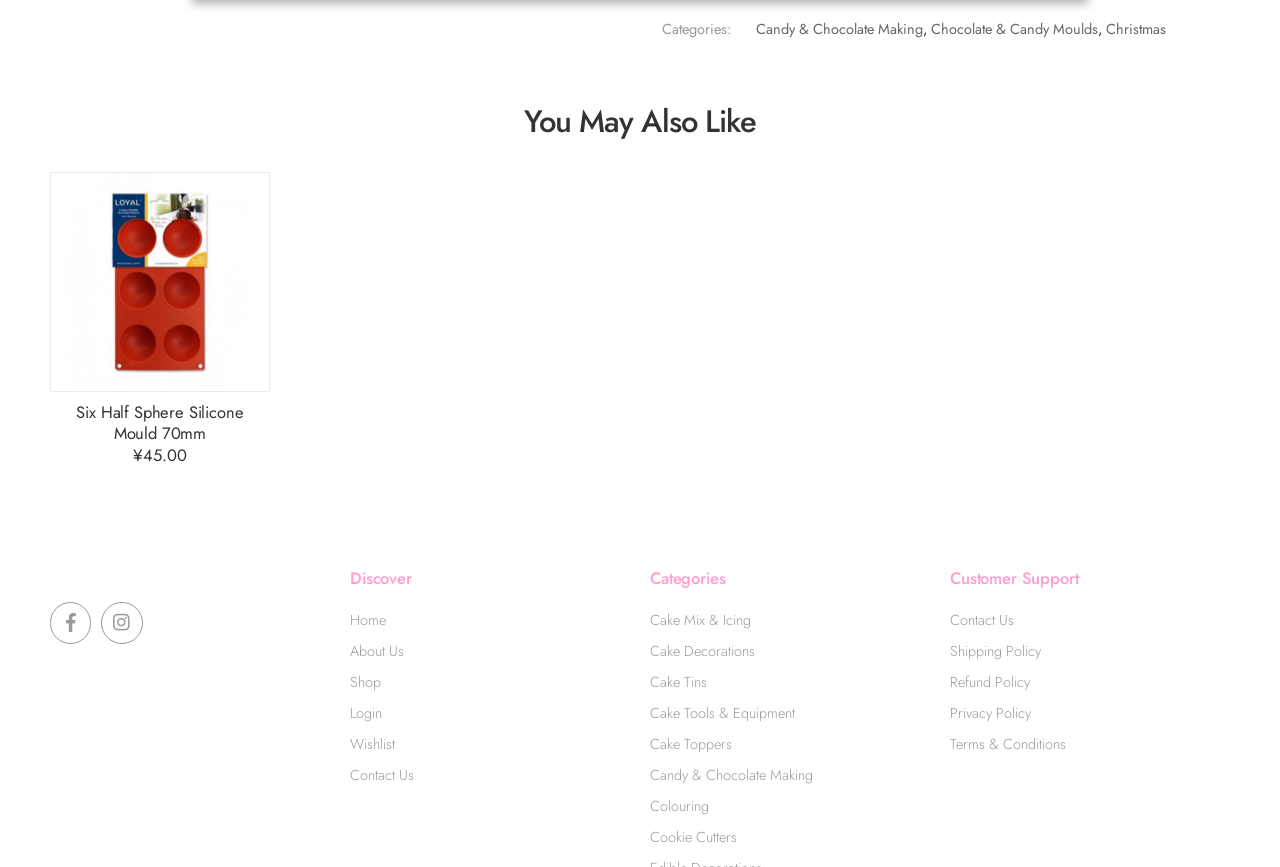What is the price of the 'Six Half Sphere Silicone Mould 70mm' product?
Look at the image and respond with a one-word or short-phrase answer.

¥45.00